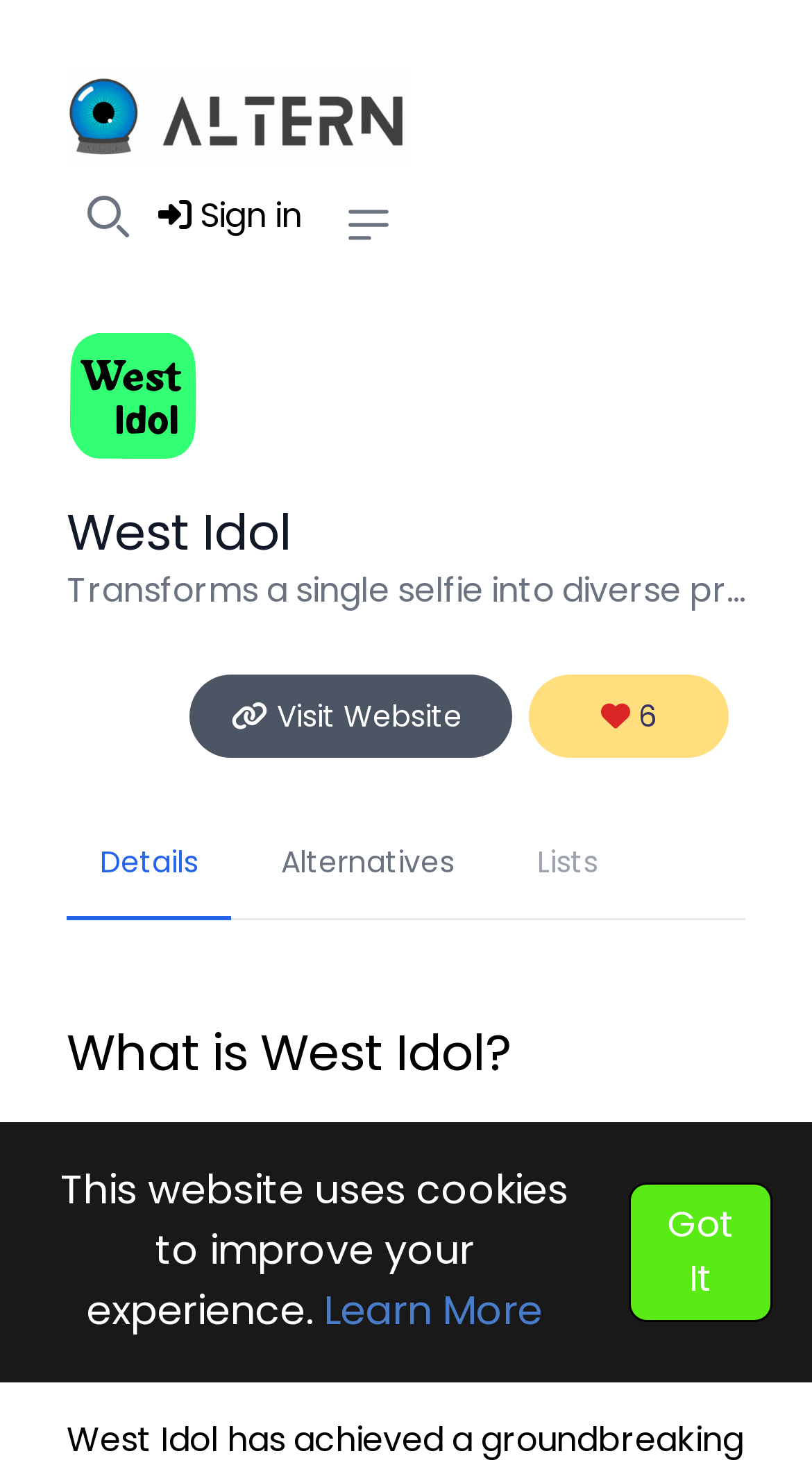Could you find the bounding box coordinates of the clickable area to complete this instruction: "Go to the 'HOME' page"?

None